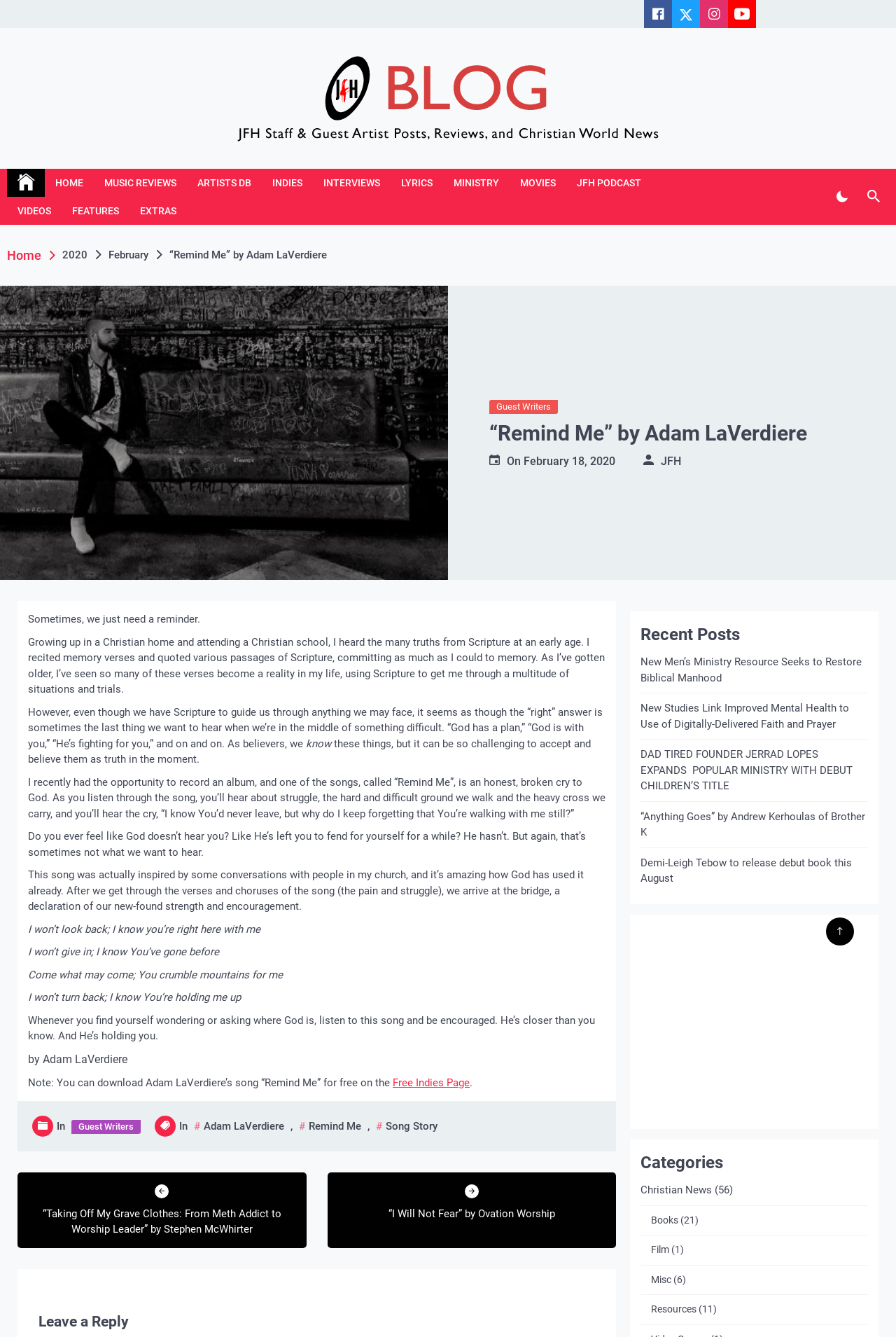Please pinpoint the bounding box coordinates for the region I should click to adhere to this instruction: "Search for something".

[0.957, 0.137, 0.992, 0.158]